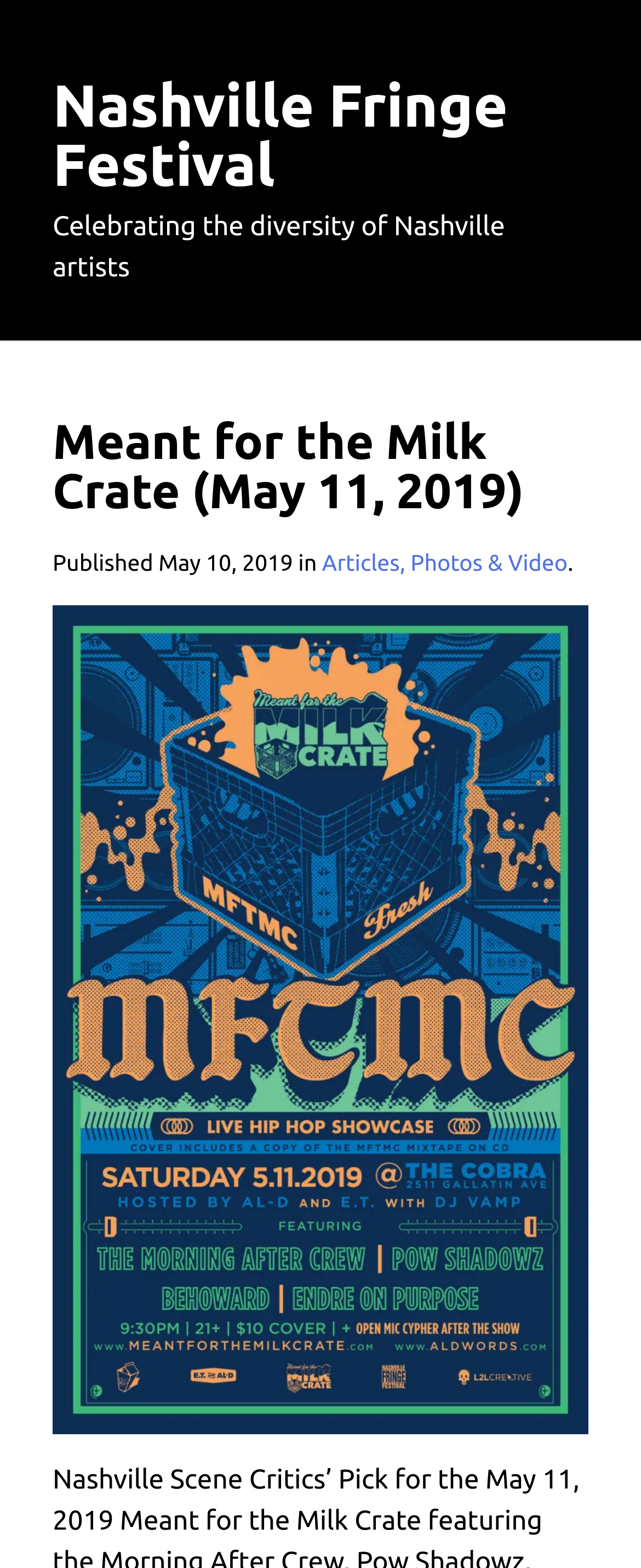Based on the image, give a detailed response to the question: What is the date of the publication?

The question asks for the date of publication, which can be found in the time element '' with bounding box coordinates [0.247, 0.35, 0.457, 0.367], which contains the text 'May 10, 2019'.